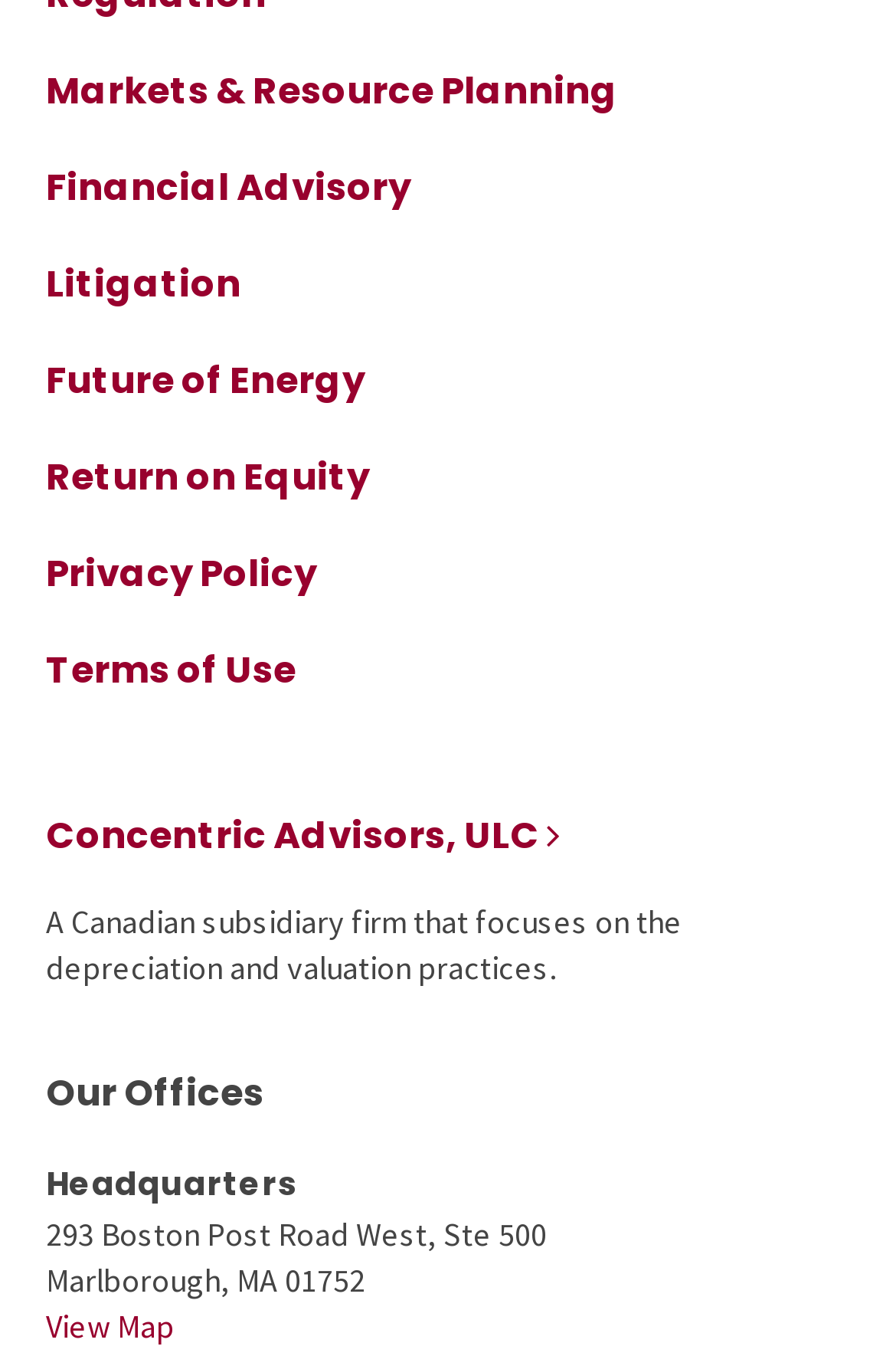Locate the bounding box coordinates of the clickable part needed for the task: "View Map".

[0.051, 0.963, 0.195, 0.993]